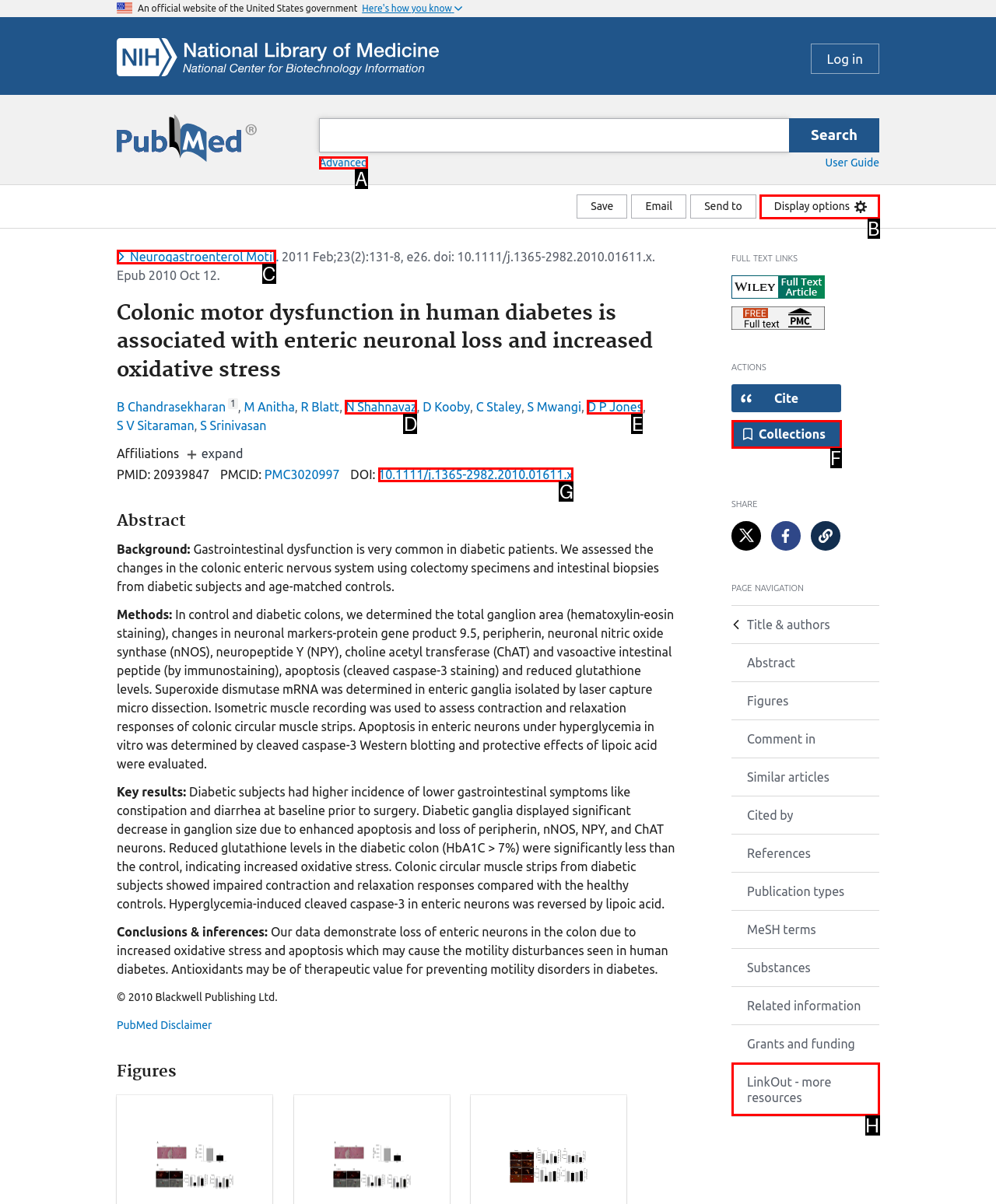Based on the element description: See All, choose the HTML element that matches best. Provide the letter of your selected option.

None